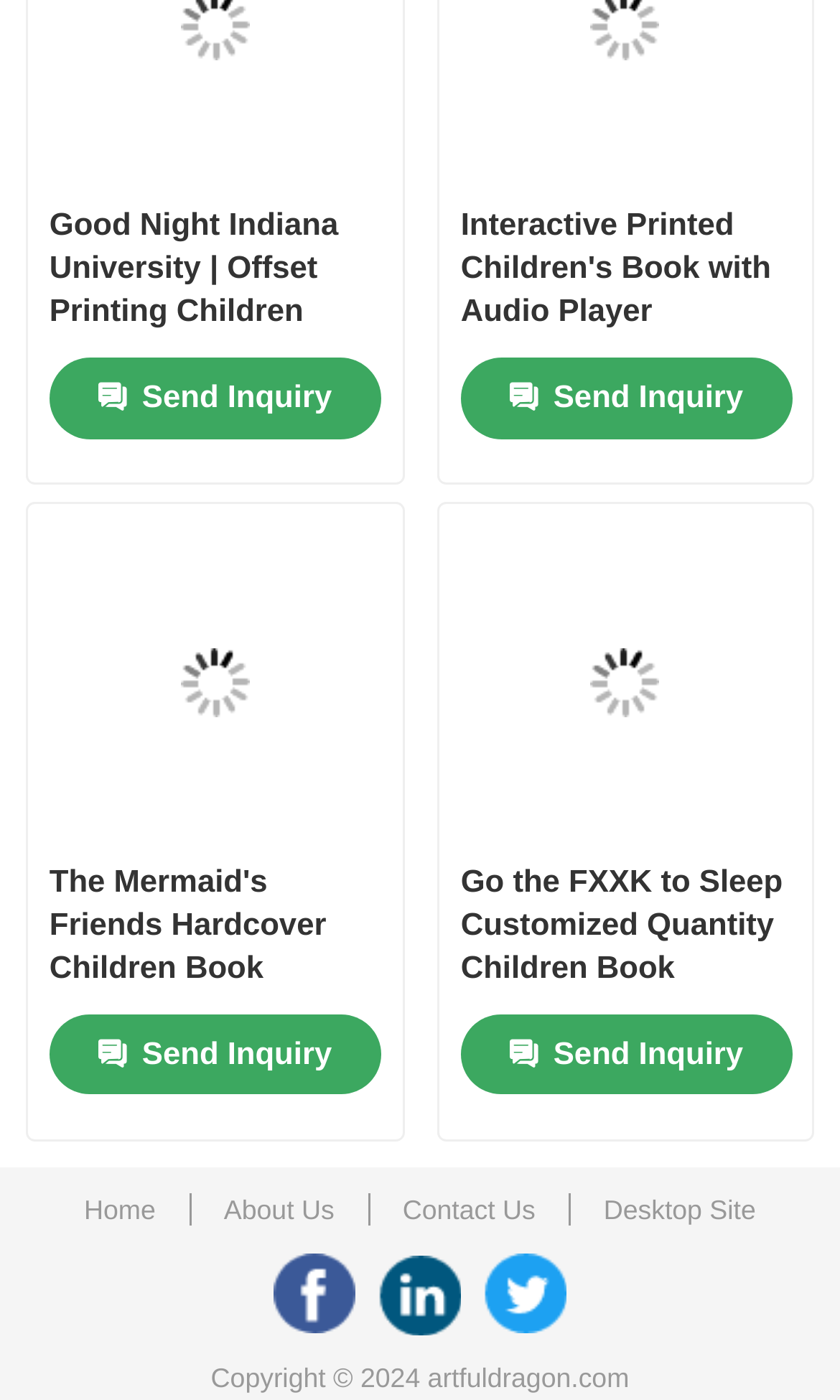Please provide the bounding box coordinates in the format (top-left x, top-left y, bottom-right x, bottom-right y). Remember, all values are floating point numbers between 0 and 1. What is the bounding box coordinate of the region described as: Facebook

None